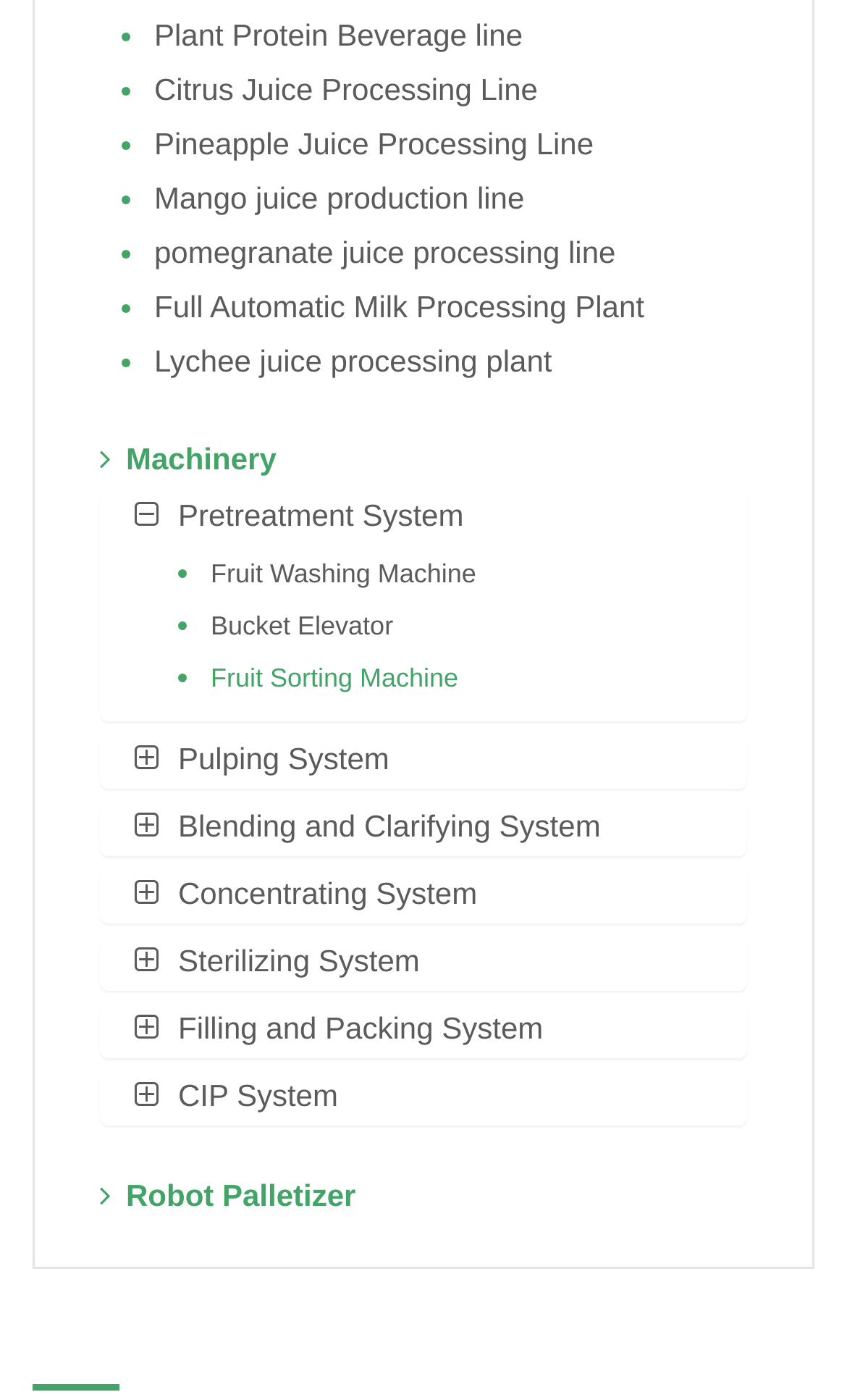Using the element description: "Full Automatic Milk Processing Plant", determine the bounding box coordinates for the specified UI element. The coordinates should be four float numbers between 0 and 1, [left, top, right, bottom].

[0.182, 0.207, 0.761, 0.232]